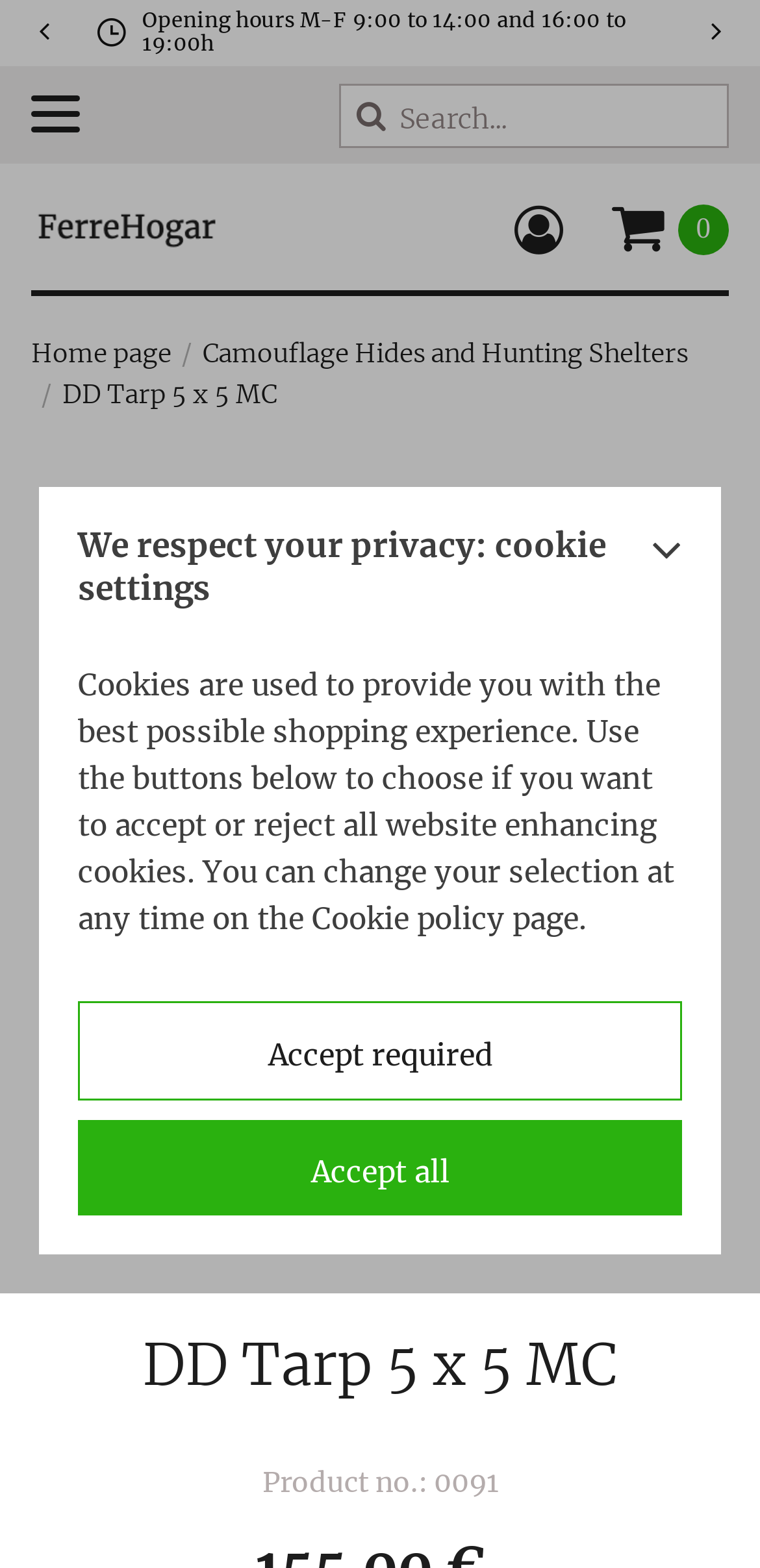Answer the question below using just one word or a short phrase: 
What is the product name on this page?

DD Tarp 5 x 5 MC